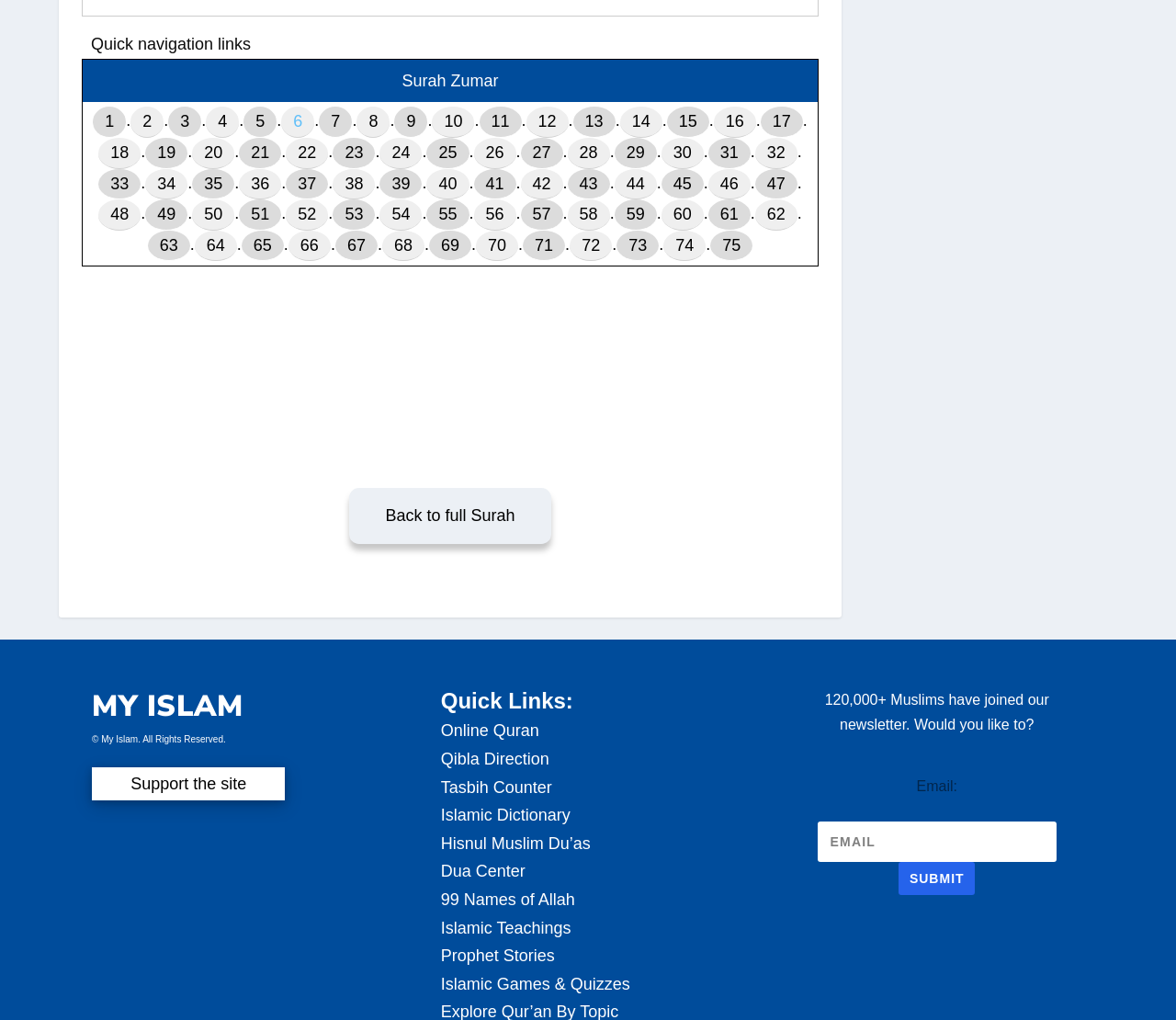Using the information in the image, give a detailed answer to the following question: Is there a quick navigation link on the webpage?

The question can be answered by looking at the StaticText element with ID 218, which contains the text 'Quick navigation links'. This indicates that the webpage provides quick navigation links to different sections or verses of the Surah.